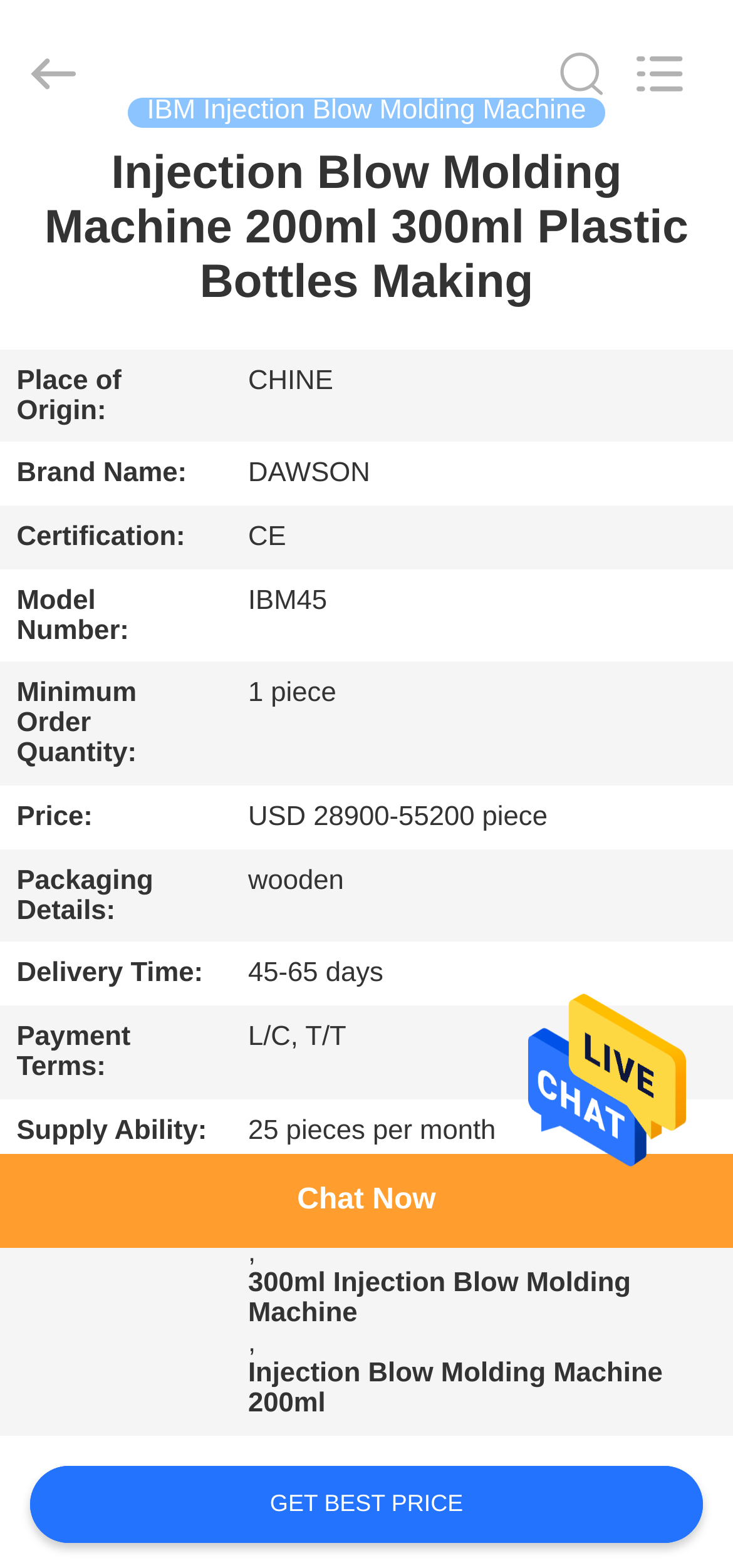Identify the bounding box coordinates of the part that should be clicked to carry out this instruction: "Go to HOME page".

[0.0, 0.093, 0.192, 0.127]